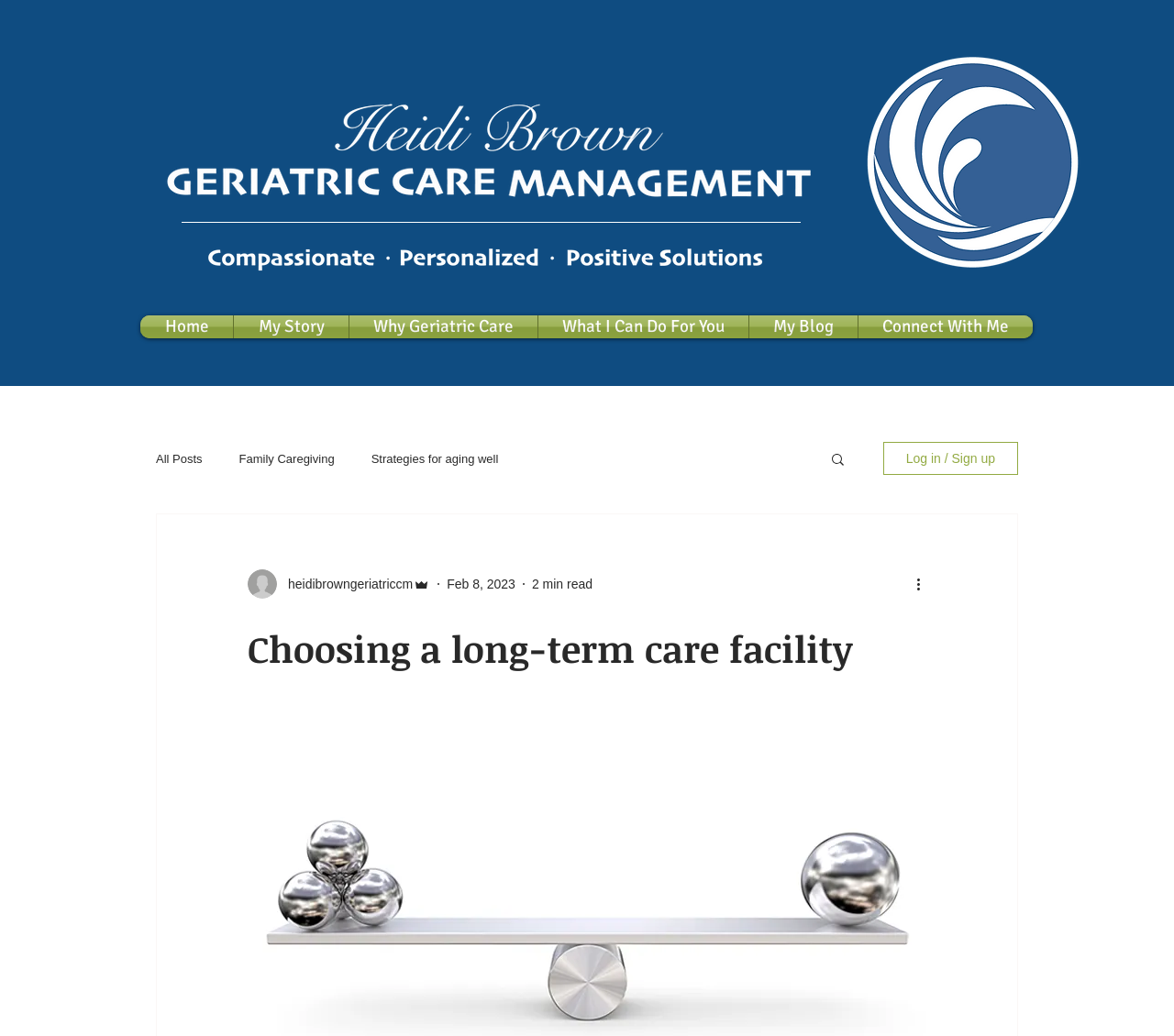Construct a comprehensive description capturing every detail on the webpage.

This webpage is about choosing a long-term care facility, specifically assisted living communities, continuing care retirement communities (CCRCs), and memory care facilities. At the top of the page, there are three images: a logo, a header image, and a footer image. 

Below the images, there is a navigation menu with links to different sections of the website, including "Home", "My Story", "Why Geriatric Care", "What I Can Do For You", "My Blog", and "Connect With Me". 

To the right of the navigation menu, there is a secondary navigation menu with links to blog categories, including "All Posts", "Family Caregiving", and "Strategies for aging well". There is also a search button and a login/signup button in this area.

On the left side of the page, there is a section with a writer's picture, the writer's name, and a brief description. Below this section, there is a heading that reads "Choosing a long-term care facility".